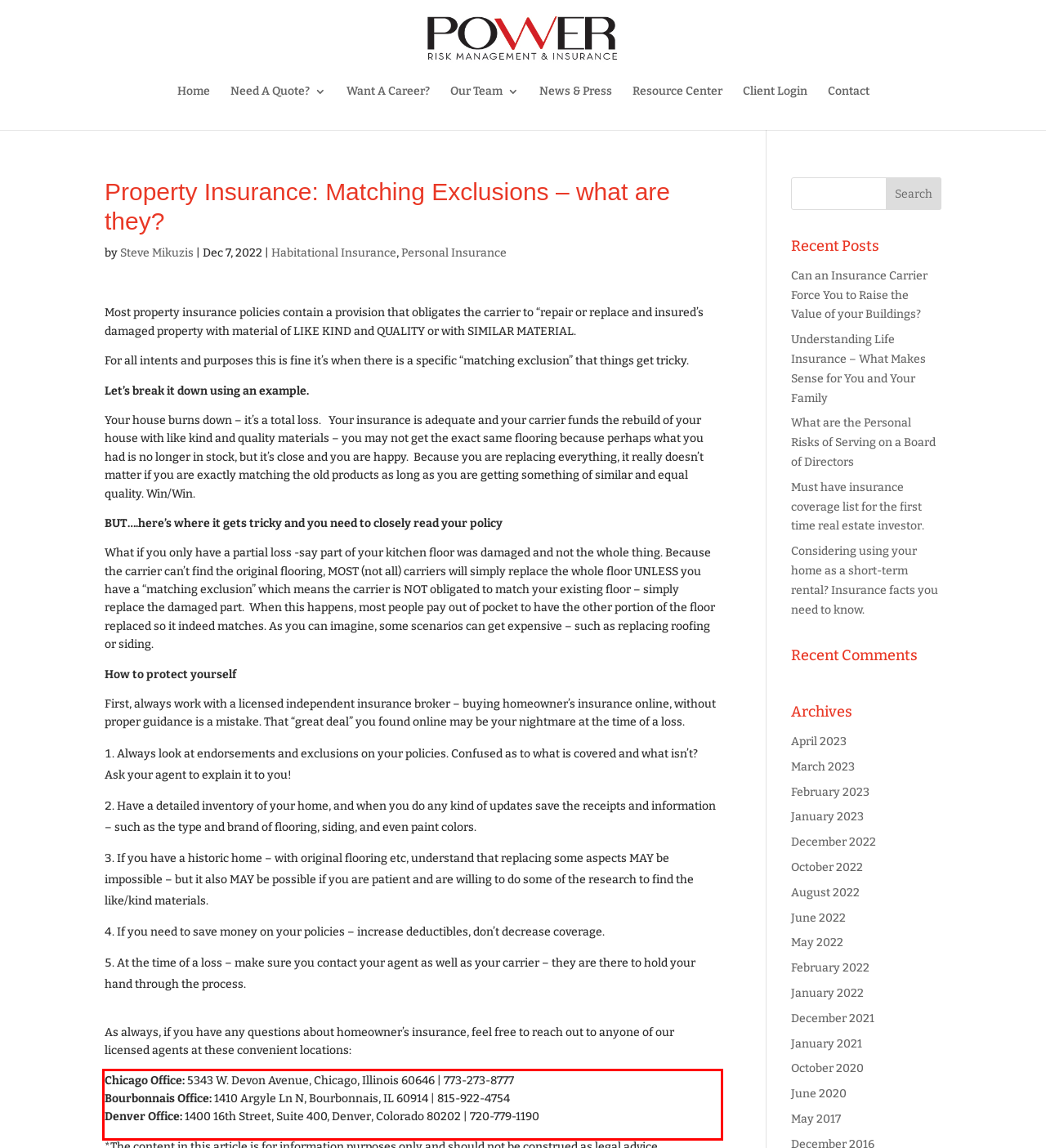Analyze the red bounding box in the provided webpage screenshot and generate the text content contained within.

Chicago Office: 5343 W. Devon Avenue, Chicago, Illinois 60646 | 773-273-8777 Bourbonnais Office: 1410 Argyle Ln N, Bourbonnais, IL 60914 | 815-922-4754 Denver Office: 1400 16th Street, Suite 400, Denver, Colorado 80202 | 720-779-1190